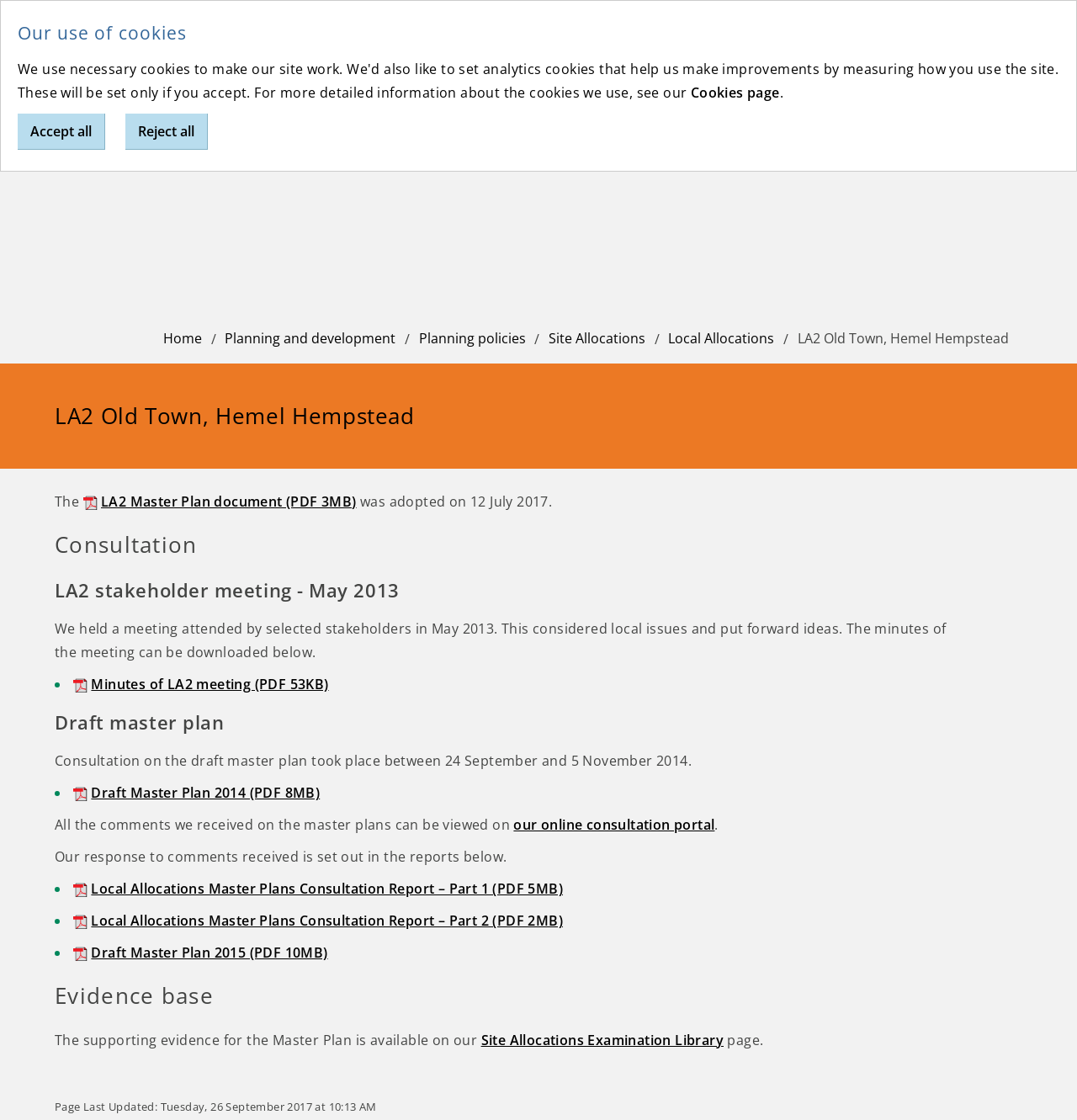Find the bounding box coordinates for the element that must be clicked to complete the instruction: "Click on the link to read more about Martin Belk". The coordinates should be four float numbers between 0 and 1, indicated as [left, top, right, bottom].

None